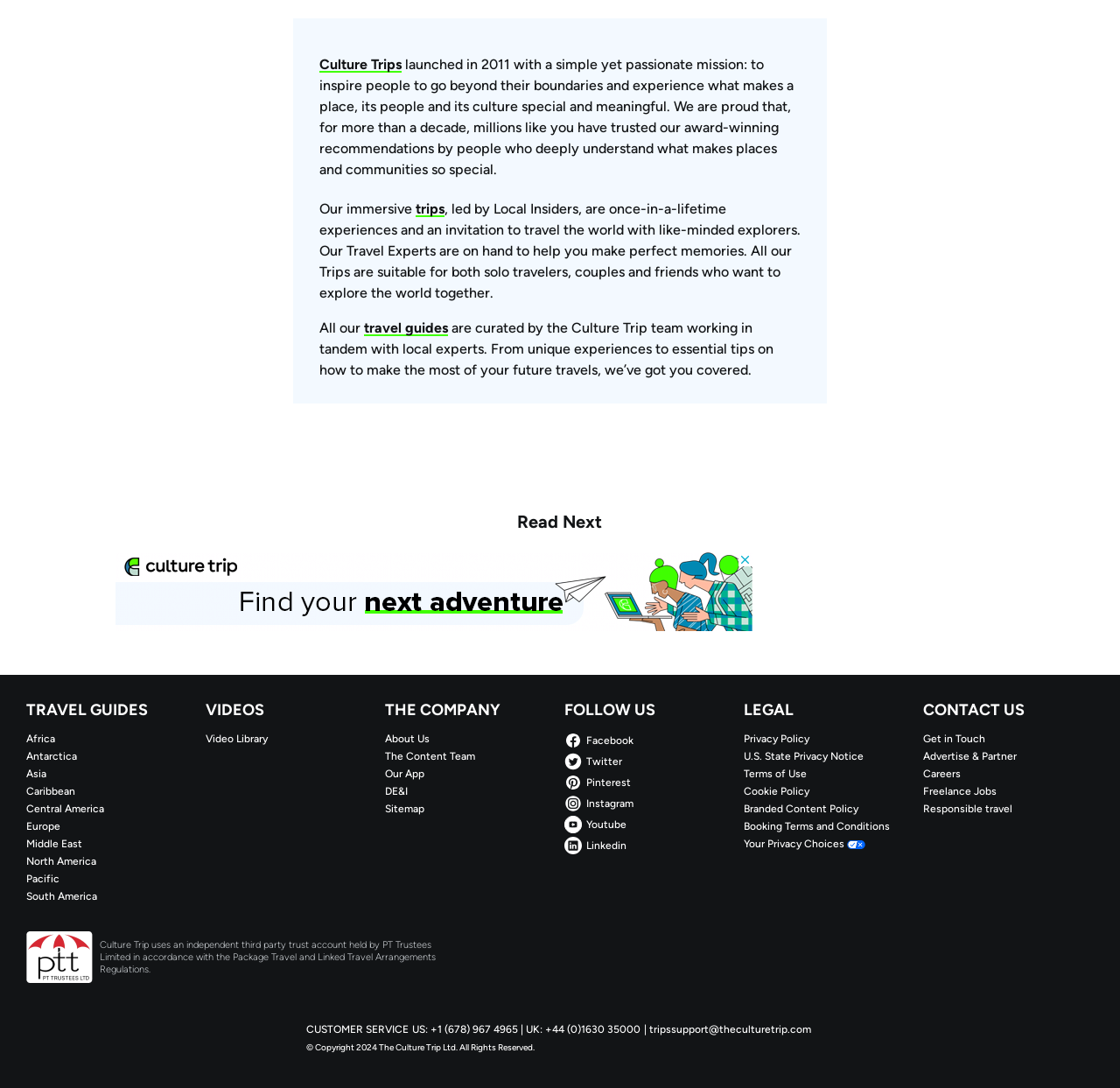What is the phone number for customer service in the US?
Answer with a single word or short phrase according to what you see in the image.

+1 (678) 967 4965